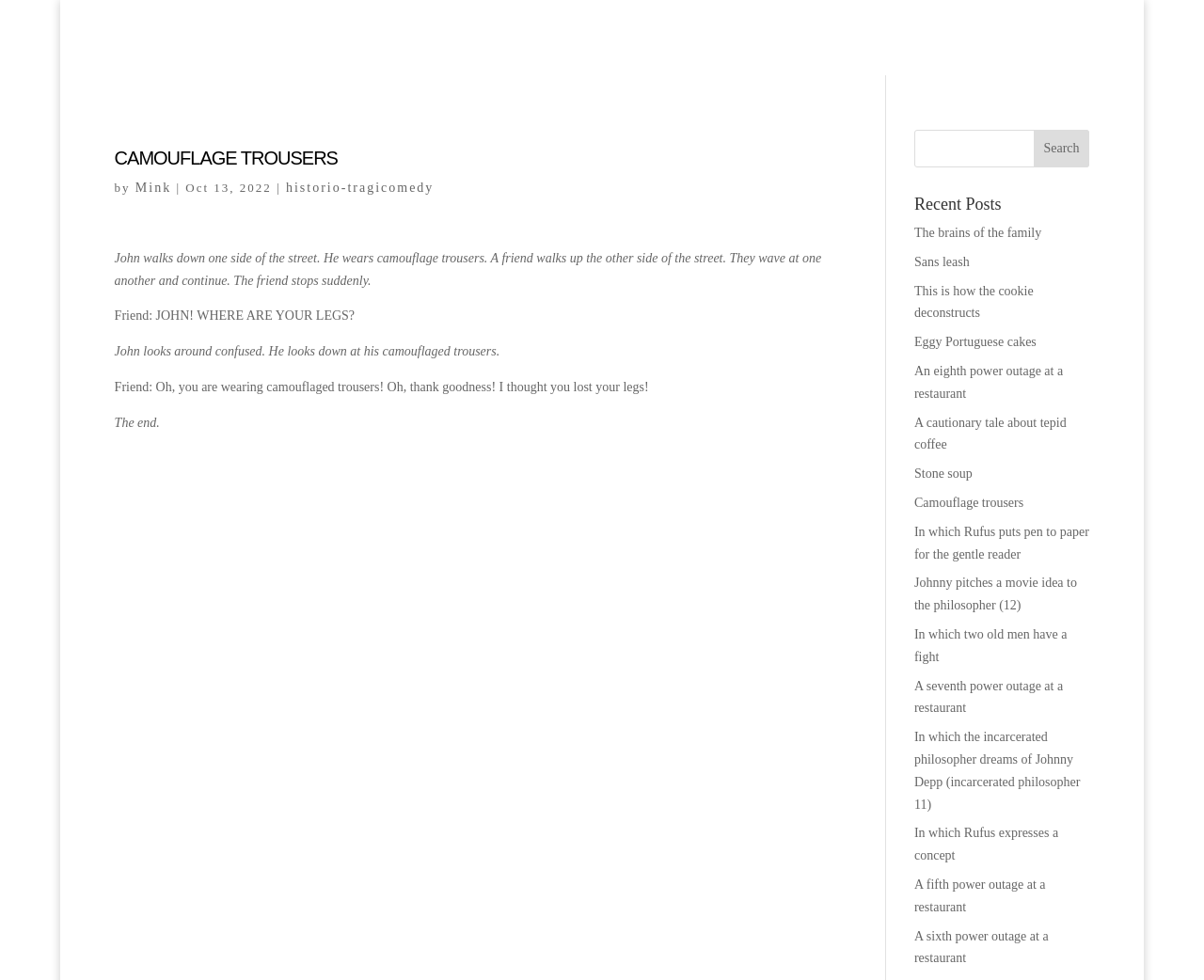Identify the bounding box of the UI element described as follows: "value="Search"". Provide the coordinates as four float numbers in the range of 0 to 1 [left, top, right, bottom].

[0.858, 0.132, 0.905, 0.171]